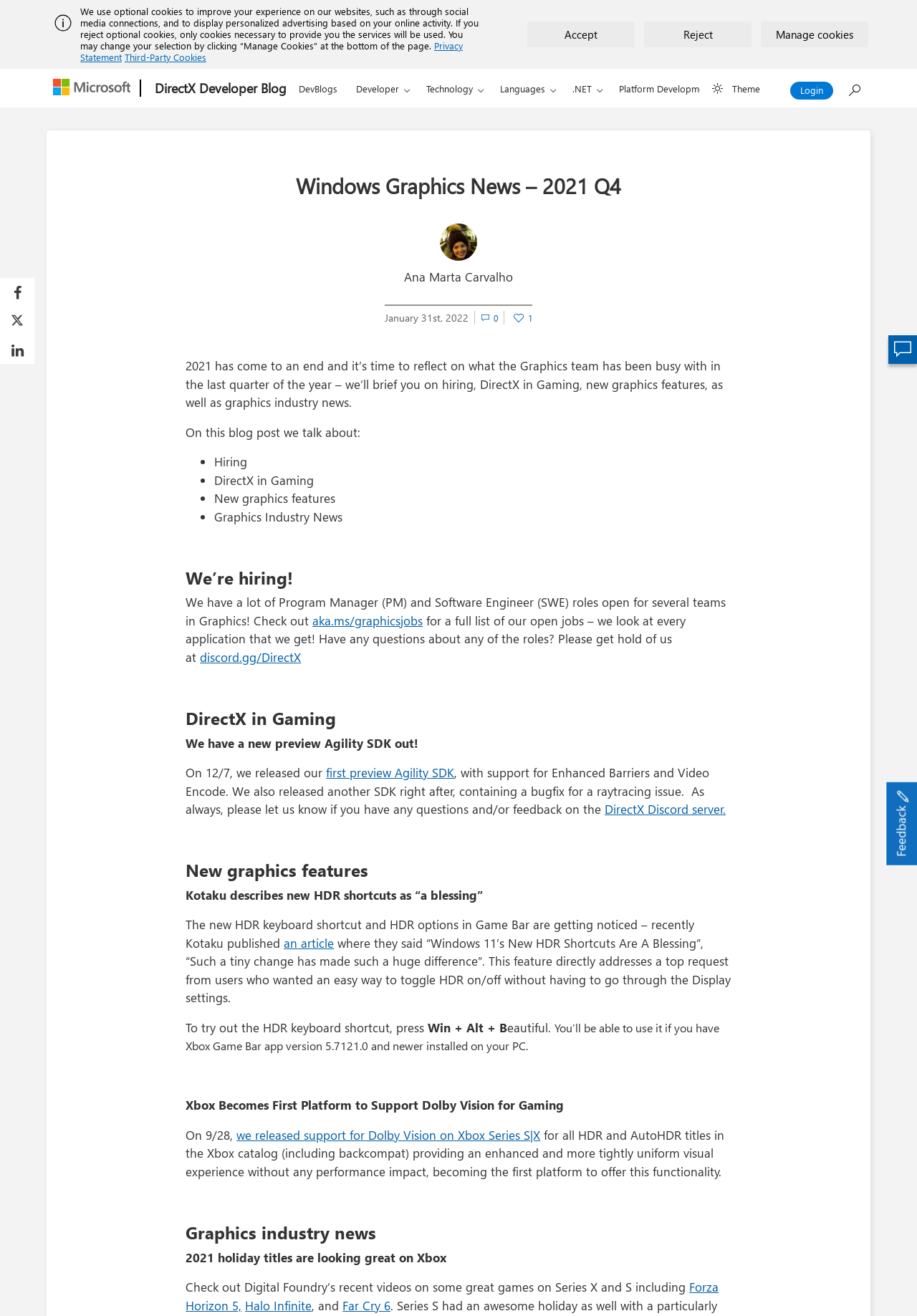Specify the bounding box coordinates of the area that needs to be clicked to achieve the following instruction: "View product gallery".

None